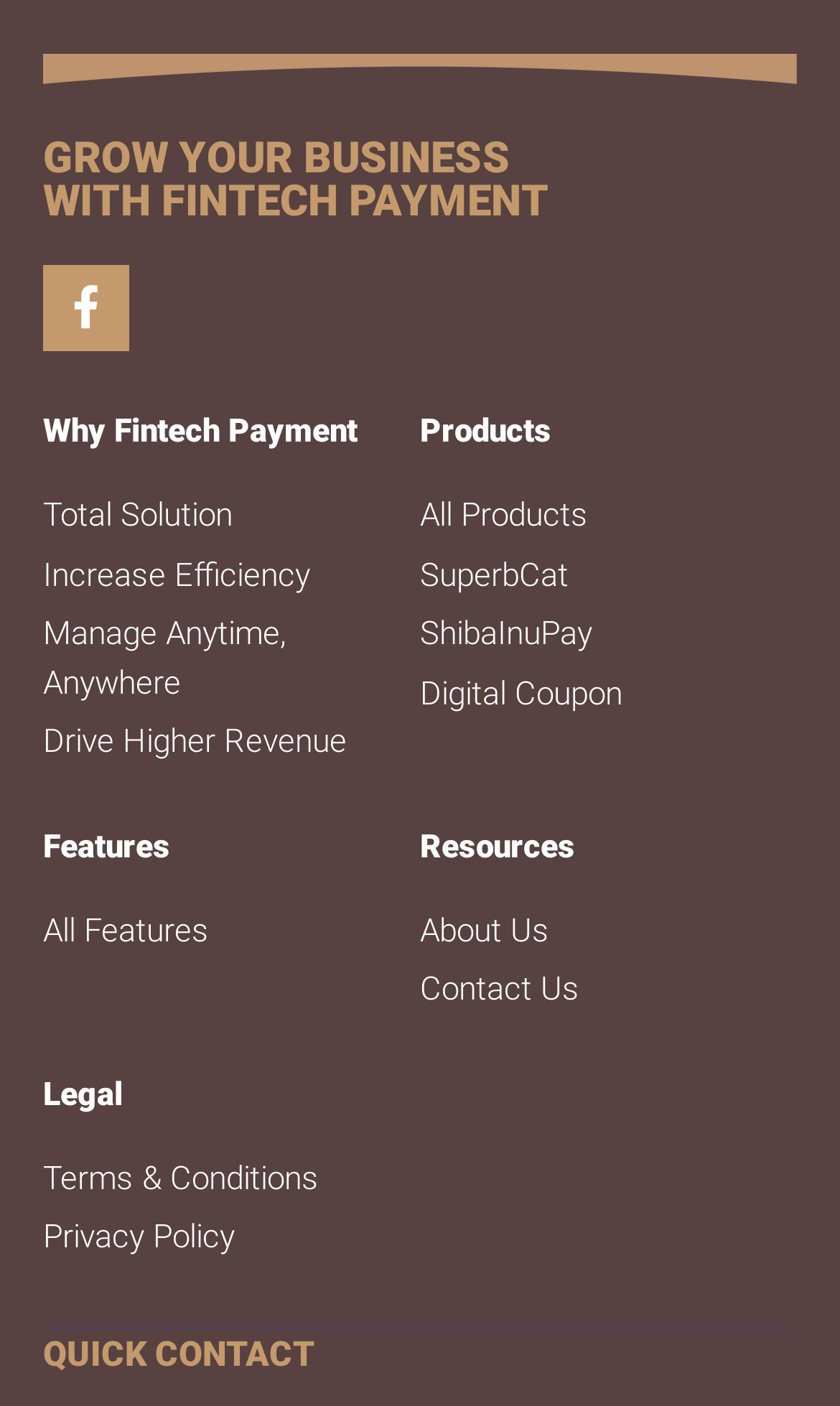What is the first link under 'Features'?
Please provide a comprehensive and detailed answer to the question.

I looked at the links under the 'Features' heading and found that the first link is 'All Features', which is located at the top of the section.